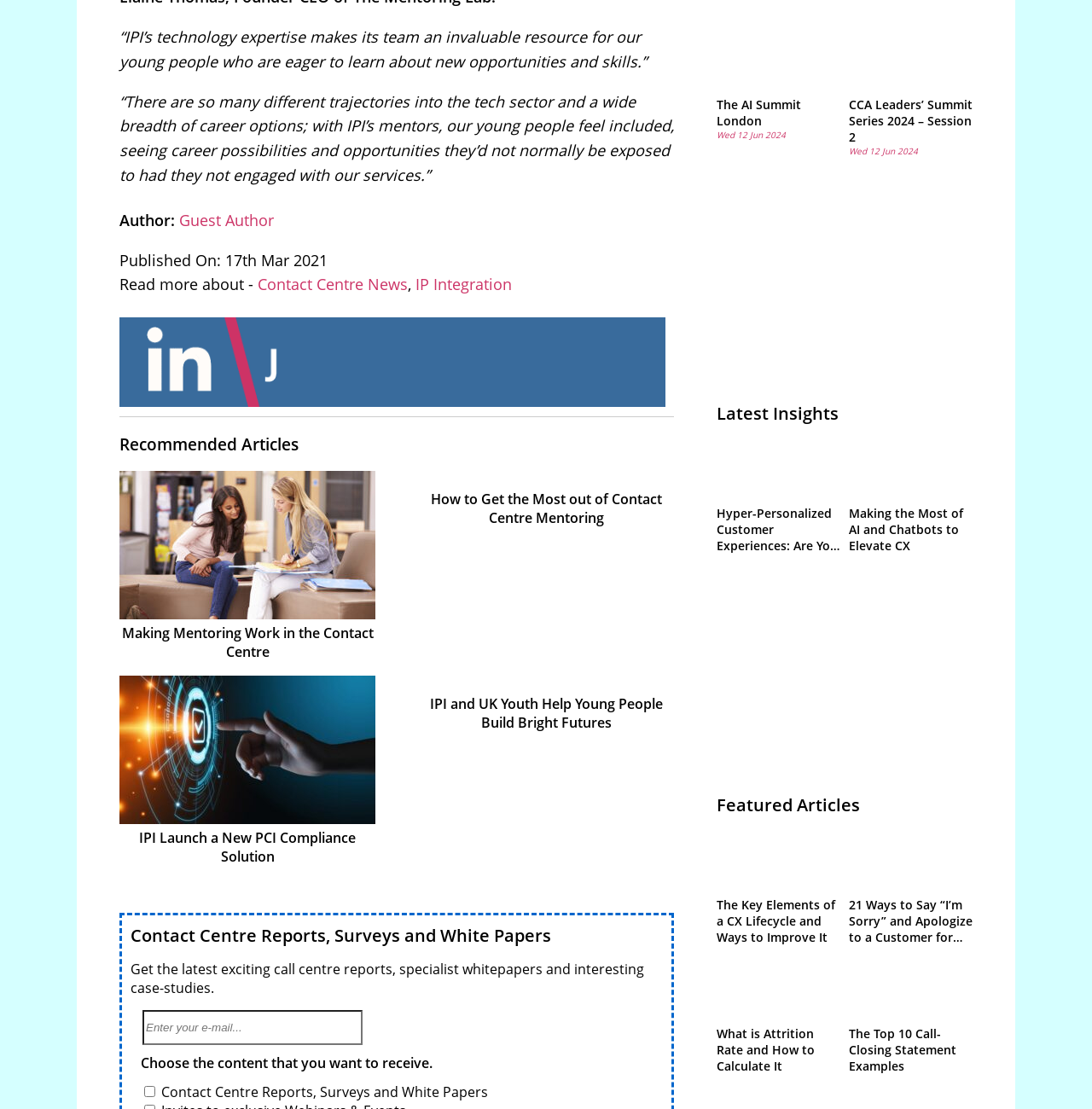Provide your answer to the question using just one word or phrase: What is the topic of the article 'Hyper-Personalized Customer Experiences: Are You Ready?'?

Hyper-Personalized Customer Experiences